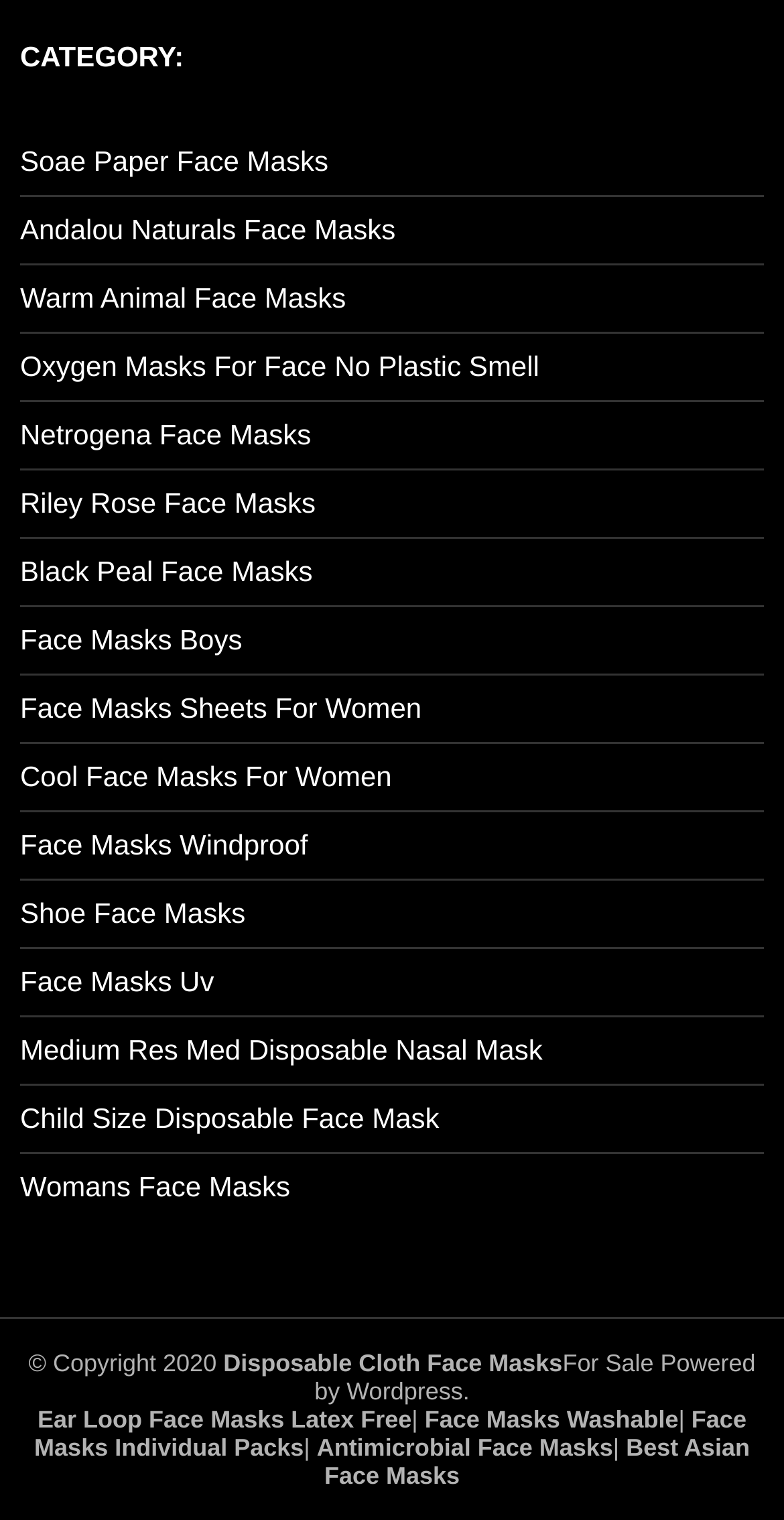What is the copyright year mentioned at the bottom of the page?
Can you give a detailed and elaborate answer to the question?

I looked at the text at the bottom of the page and found the copyright information, which mentions the year 2020.